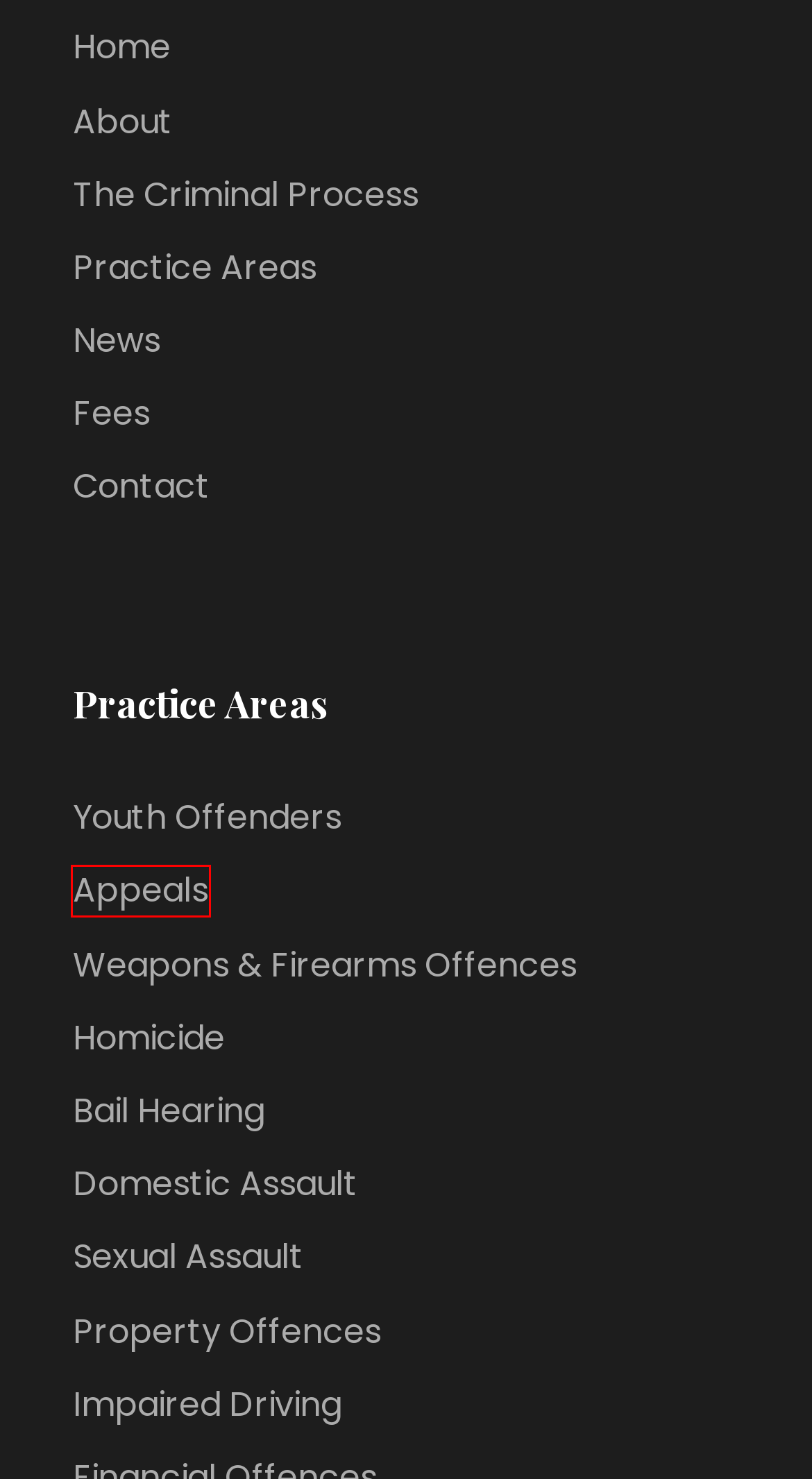Provided is a screenshot of a webpage with a red bounding box around an element. Select the most accurate webpage description for the page that appears after clicking the highlighted element. Here are the candidates:
A. Weapons & Firearms Offences - Lorant Kiss Criminal Defence | Criminal Lawyer Toronto | Kiss Defence
B. News - Lorant Kiss Criminal Defence | Criminal Lawyer Toronto | Kiss Defence
C. Appeals - Lorant Kiss Criminal Defence | Criminal Lawyer Toronto | Kiss Defence
D. Property Offences - Lorant Kiss Criminal Defence | Criminal Lawyer Toronto | Kiss Defence
E. Sexual Assault - Lorant Kiss Criminal Defence | Criminal Lawyer Toronto | Kiss Defence
F. Fees - Lorant Kiss Criminal Defence | Criminal Lawyer Toronto | Kiss Defence
G. Domestic Assault - Lorant Kiss Criminal Defence | Criminal Lawyer Toronto | Kiss Defence
H. Homicide - Lorant Kiss Criminal Defence | Criminal Lawyer Toronto | Kiss Defence

C